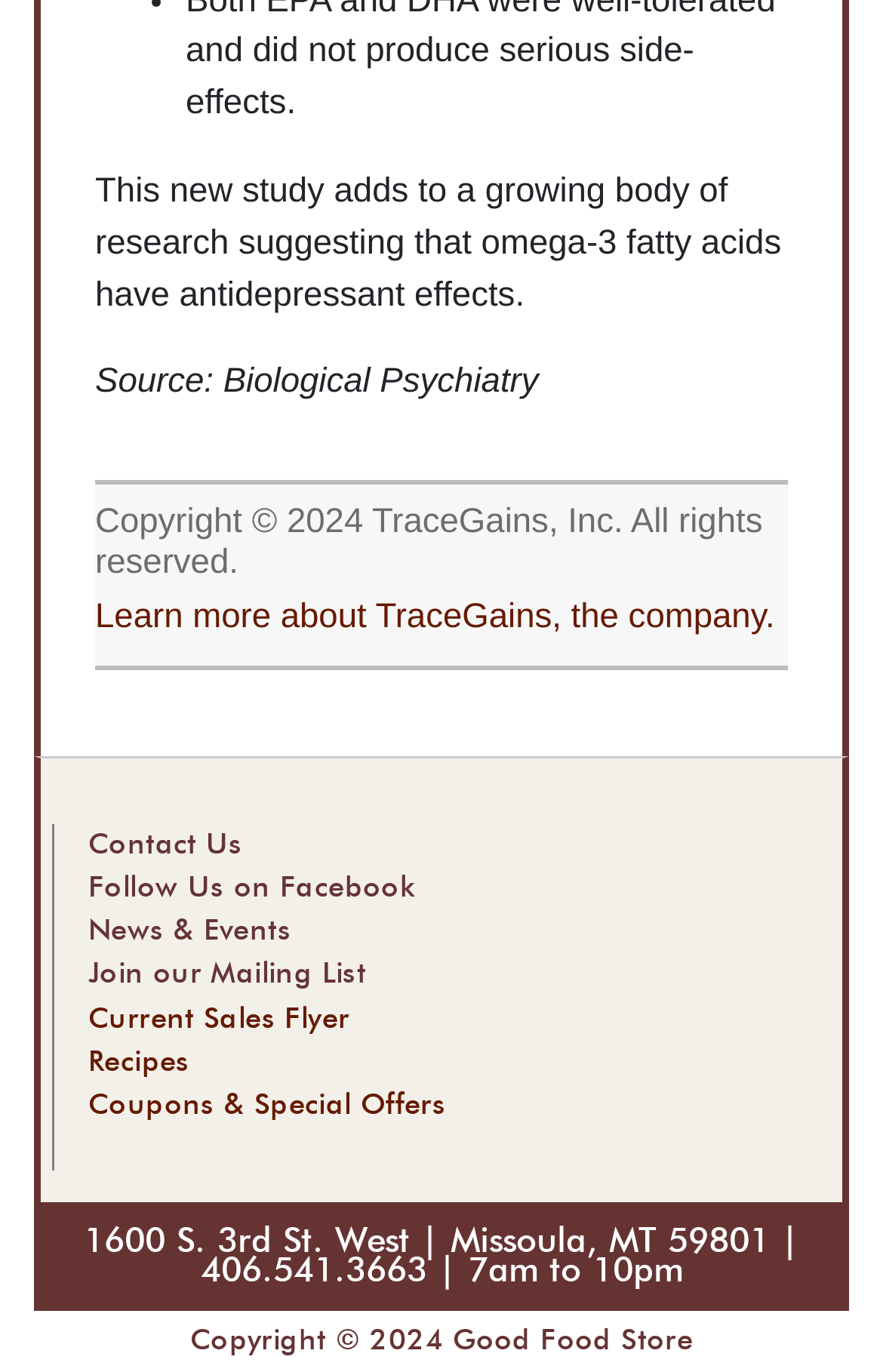What is the operating hour of the store?
Using the image, respond with a single word or phrase.

7am to 10pm